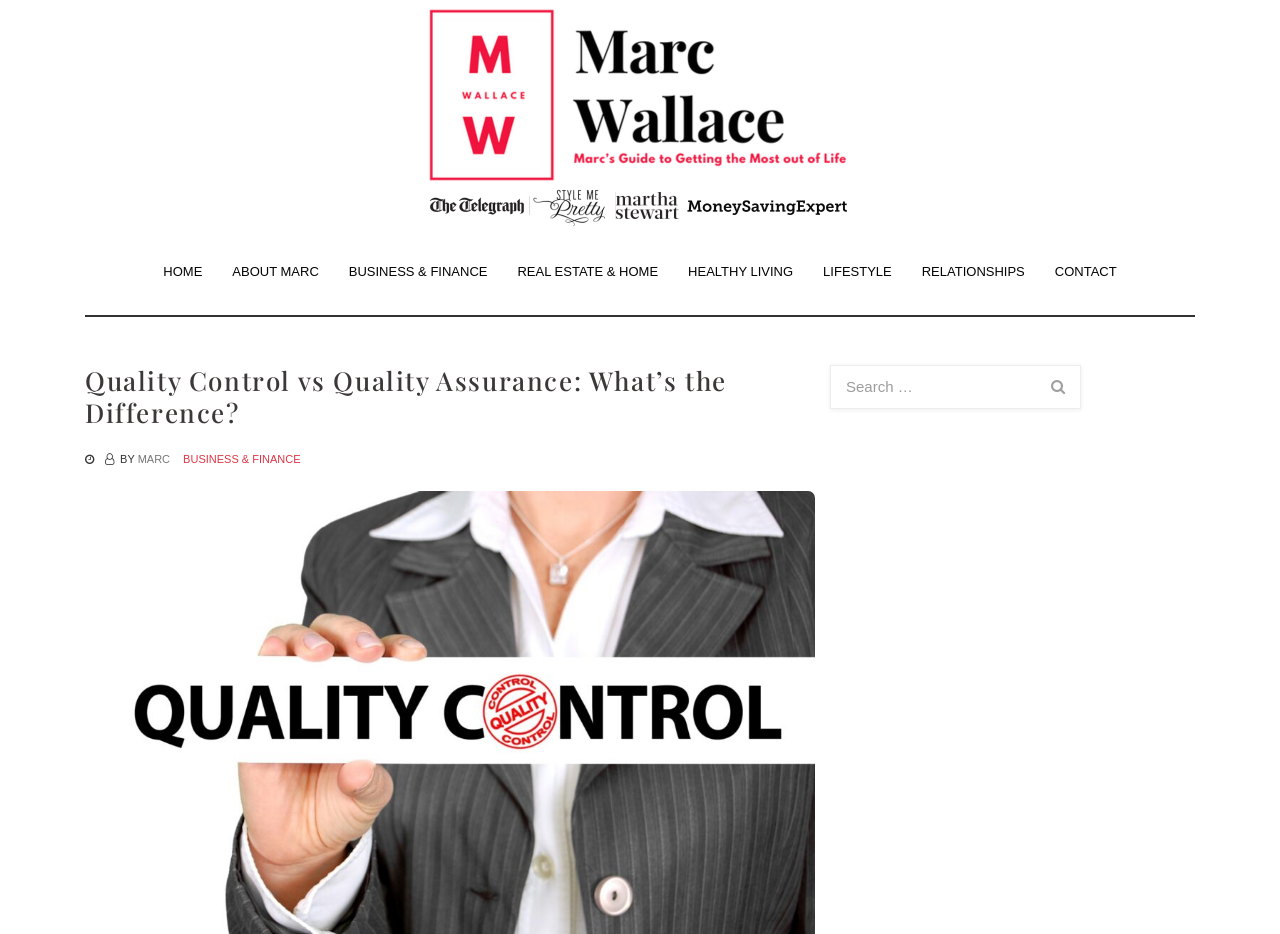Could you determine the bounding box coordinates of the clickable element to complete the instruction: "read the article"? Provide the coordinates as four float numbers between 0 and 1, i.e., [left, top, right, bottom].

[0.066, 0.391, 0.637, 0.459]